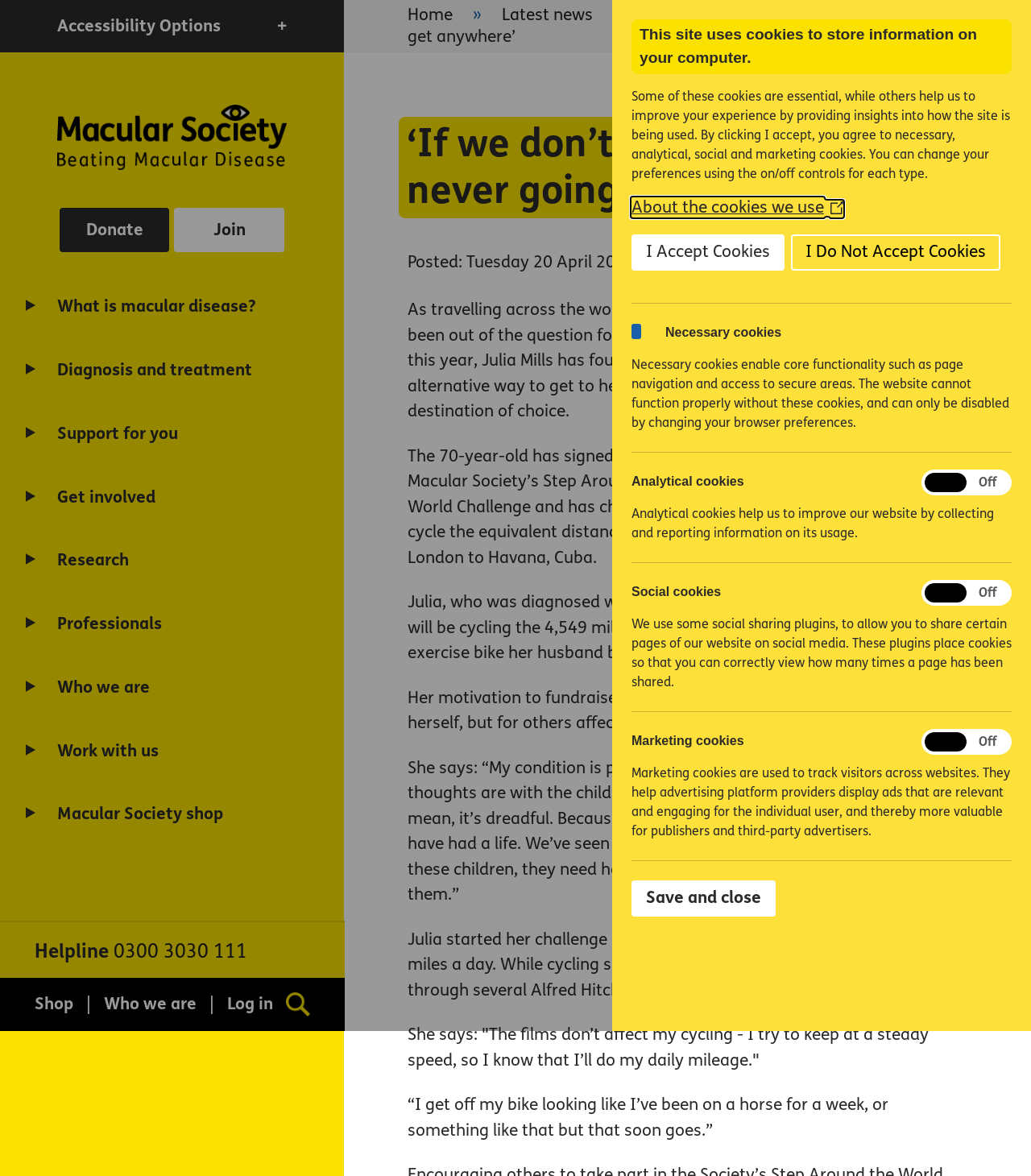Please identify the bounding box coordinates of the area that needs to be clicked to fulfill the following instruction: "Click the What is macular disease? link."

[0.0, 0.252, 0.333, 0.27]